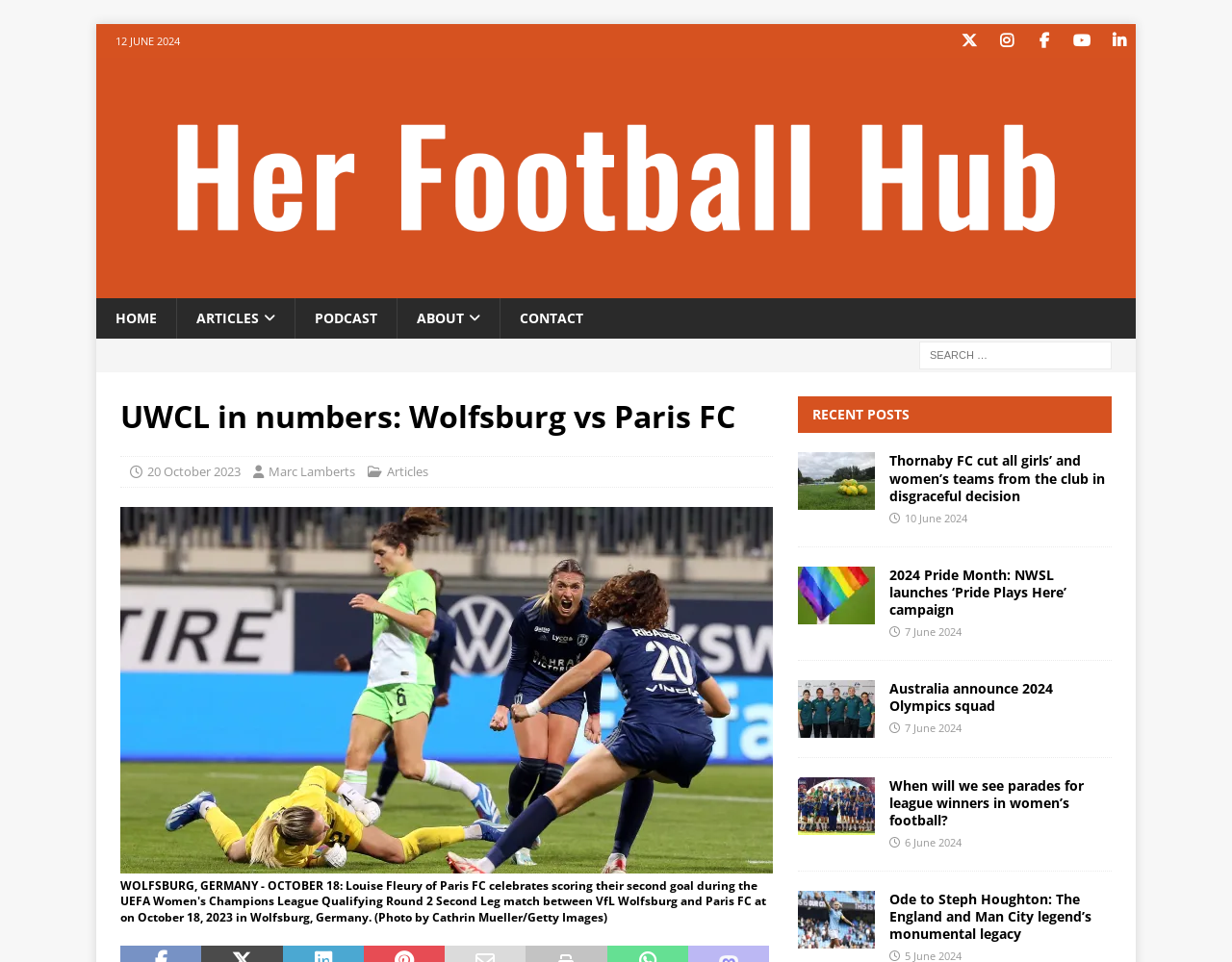Please find the main title text of this webpage.

UWCL in numbers: Wolfsburg vs Paris FC